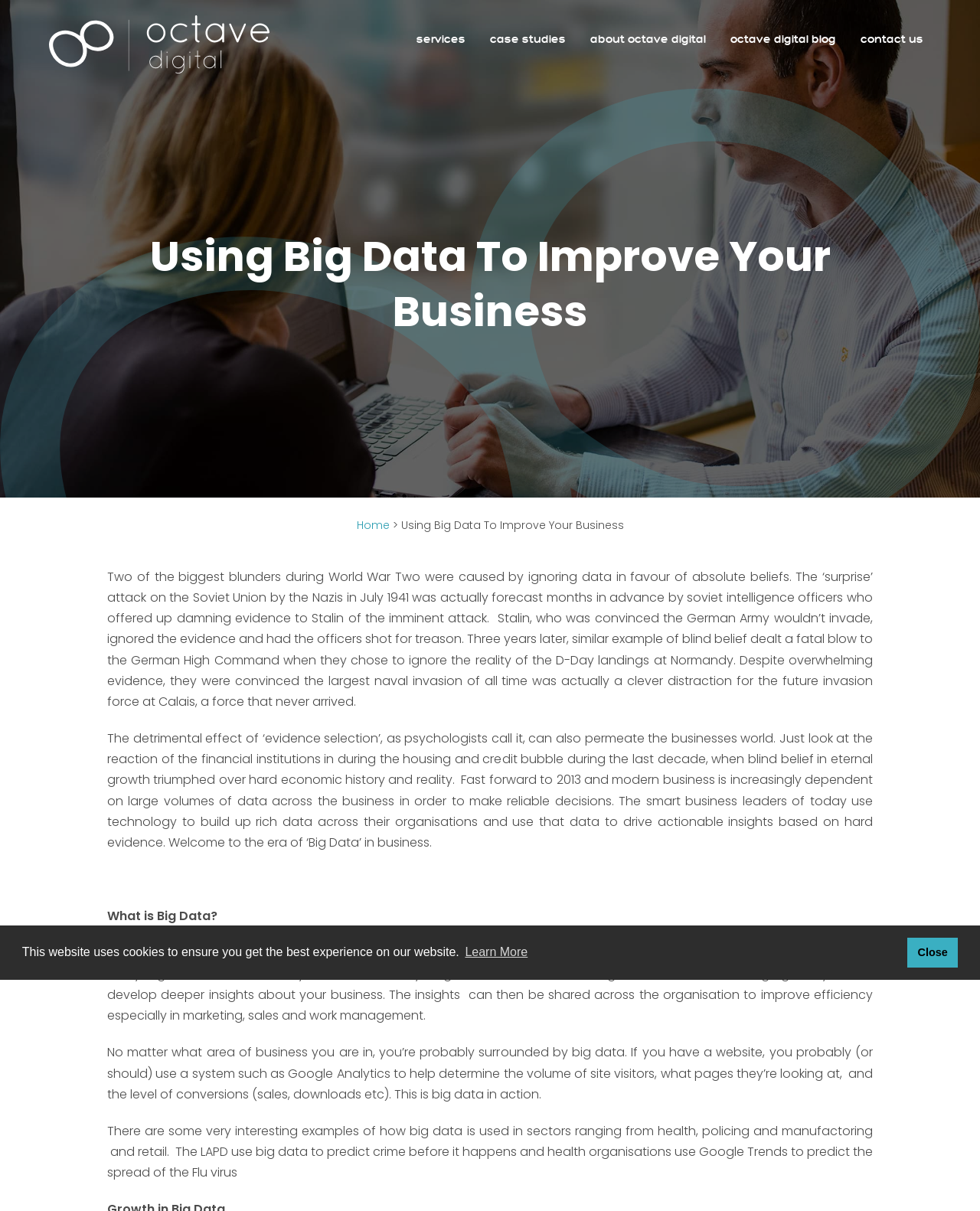Specify the bounding box coordinates of the element's region that should be clicked to achieve the following instruction: "Visit the 'Octave Digital' homepage". The bounding box coordinates consist of four float numbers between 0 and 1, in the format [left, top, right, bottom].

[0.05, 0.047, 0.275, 0.062]